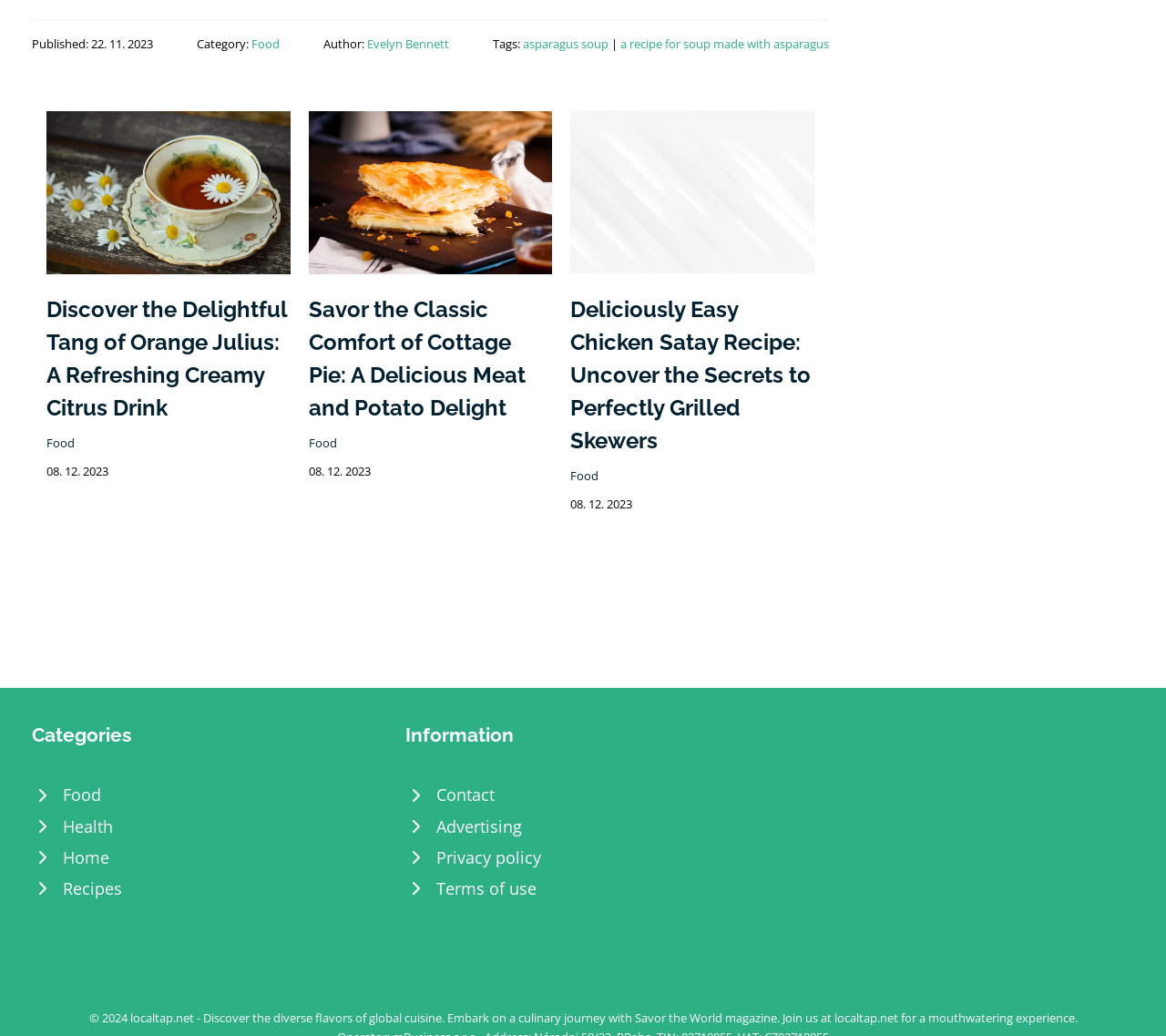Please indicate the bounding box coordinates for the clickable area to complete the following task: "go to home page". The coordinates should be specified as four float numbers between 0 and 1, i.e., [left, top, right, bottom].

None